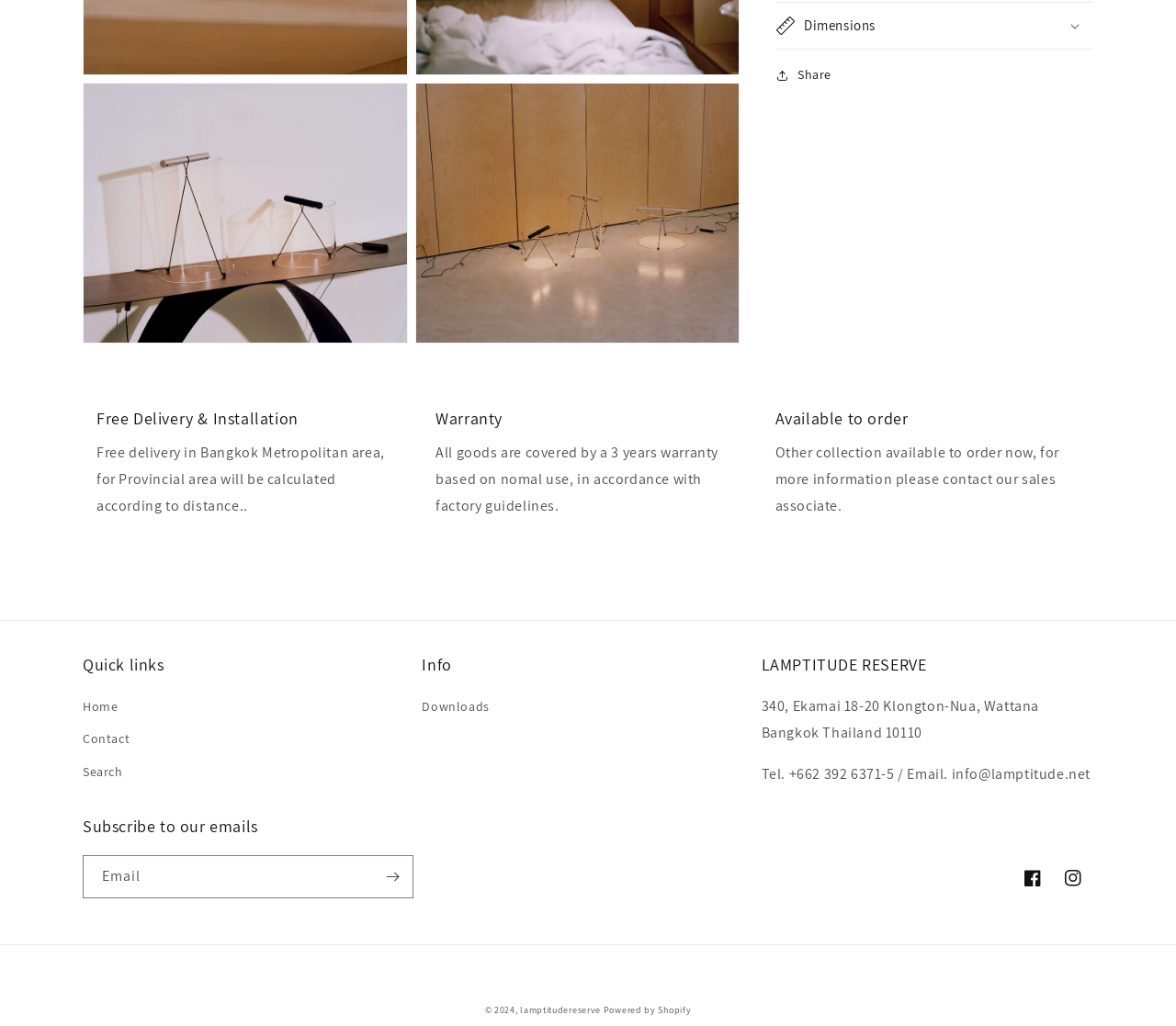Can you find the bounding box coordinates for the element that needs to be clicked to execute this instruction: "Click Share"? The coordinates should be given as four float numbers between 0 and 1, i.e., [left, top, right, bottom].

[0.66, 0.062, 0.707, 0.084]